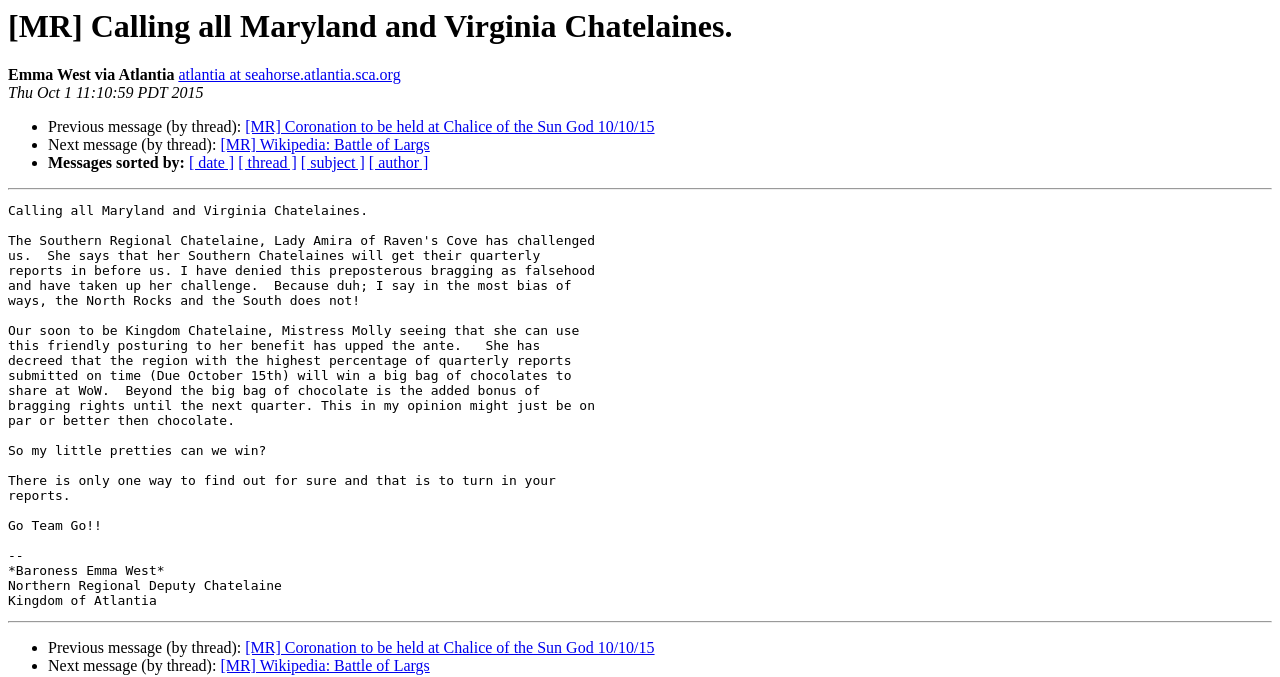What is the title of the previous message?
Kindly offer a detailed explanation using the data available in the image.

The title of the previous message can be found by looking at the link '[MR] Coronation to be held at Chalice of the Sun God 10/10/15' which is located below the list marker.